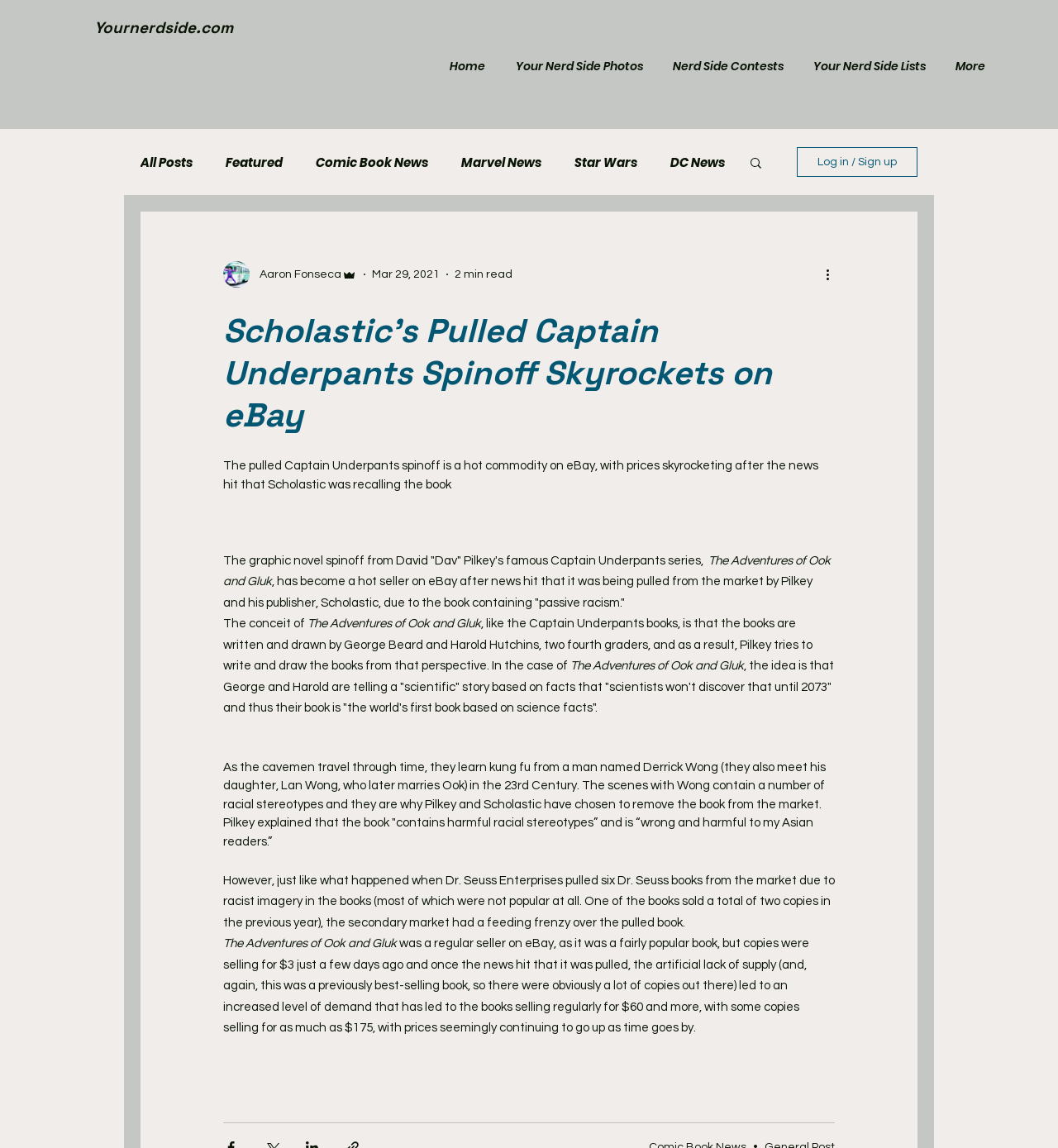Provide an in-depth caption for the contents of the webpage.

The webpage is an article about Scholastic's pulled Captain Underpants spinoff, "The Adventures of Ook and Gluk", which has become a hot commodity on eBay after the news of its recall. The article is written by Aaron Fonseca, an admin, and was published on March 29, 2021.

At the top of the page, there is a navigation bar with links to "Home", "Your Nerd Side Photos", "Nerd Side Contests", "Your Nerd Side Lists", and "More". Below this, there is a secondary navigation bar with links to various categories, including "All Posts", "Featured", "Comic Book News", "Marvel News", "Star Wars", and more.

The main content of the article is divided into several paragraphs, which describe the situation surrounding the recall of "The Adventures of Ook and Gluk" and its subsequent surge in popularity on eBay. The article explains that the book contains "passive racism" and that the author, David "Dav" Pilkey, and his publisher, Scholastic, have chosen to remove it from the market.

The article also includes a brief summary of the book's plot, which involves two fourth-graders, George and Harold, writing and drawing a "scientific" story based on facts that "scientists won't discover until 2073". The book's storyline includes racial stereotypes, which are the reason for its removal from the market.

Throughout the article, there are no images, but there are several buttons and links, including a "Search" button, a "Log in / Sign up" button, and a "More actions" button. The writer's picture is also displayed, along with their name and title, "Admin".